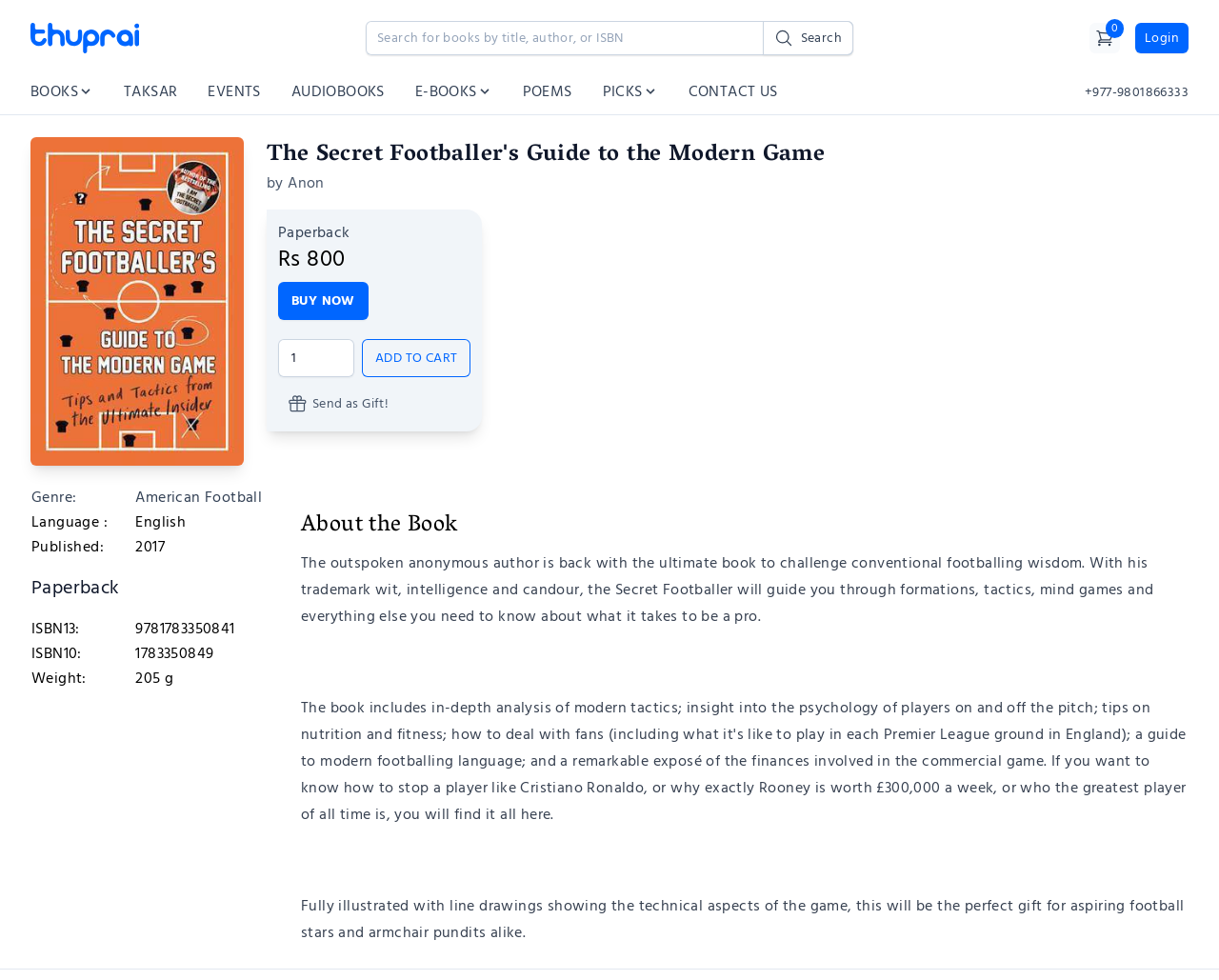What is the price of the book?
Answer the question with a thorough and detailed explanation.

I found the price of the book by looking at the text 'Rs' and the number '800' next to it, which indicates the price of the book.